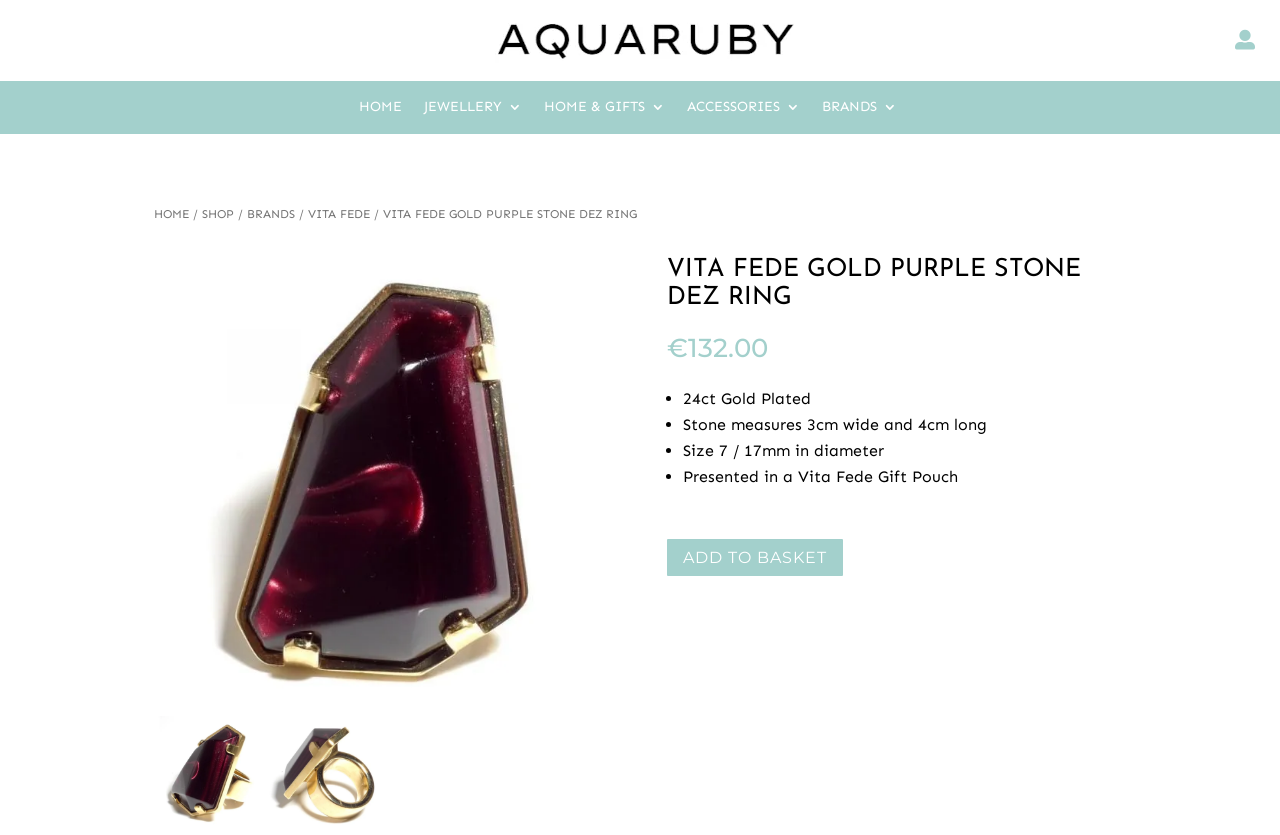Give a concise answer using one word or a phrase to the following question:
What is the material of the product?

24ct Gold Plated